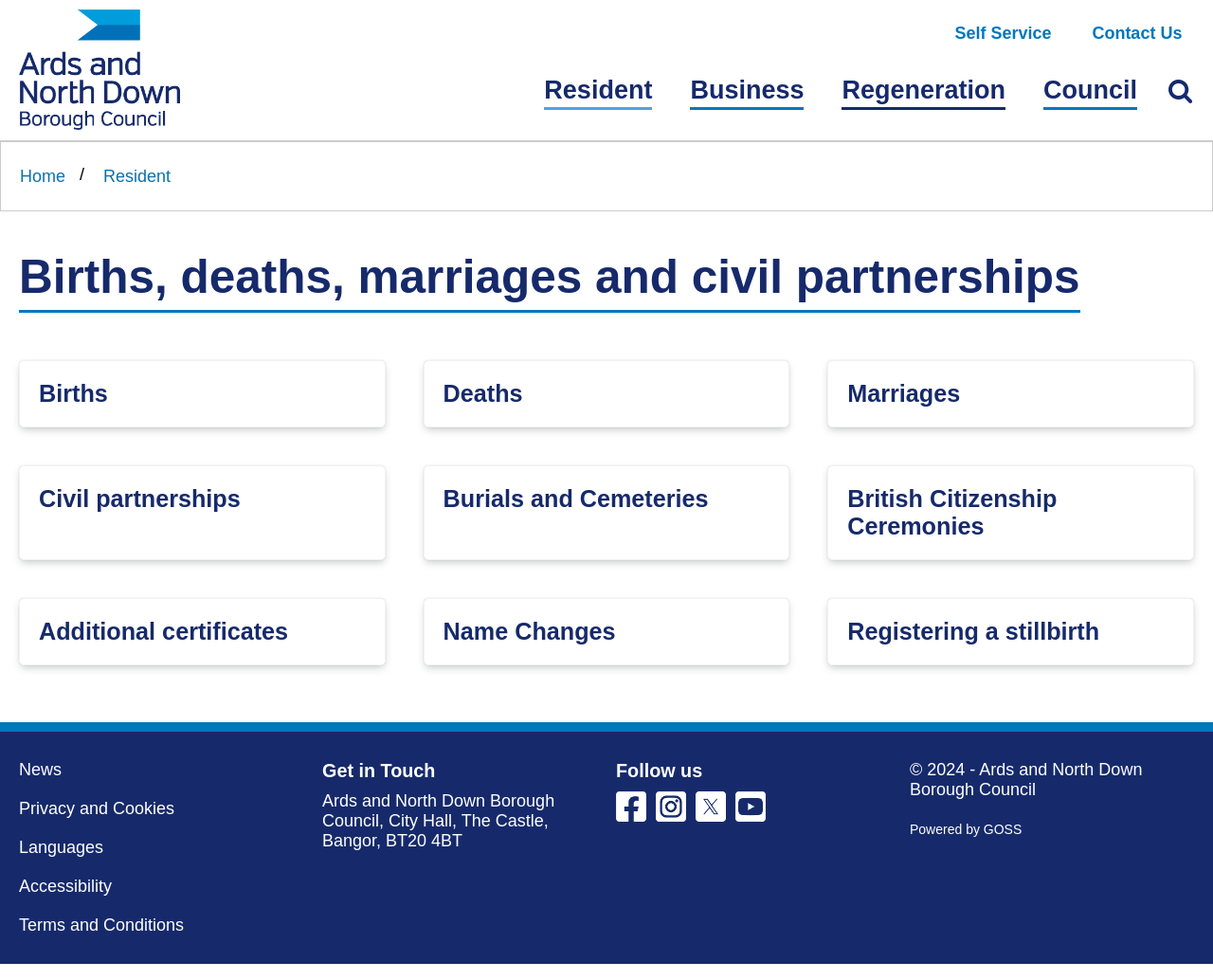From the element description: "Self Service", extract the bounding box coordinates of the UI element. The coordinates should be expressed as four float numbers between 0 and 1, in the order [left, top, right, bottom].

[0.777, 0.019, 0.877, 0.048]